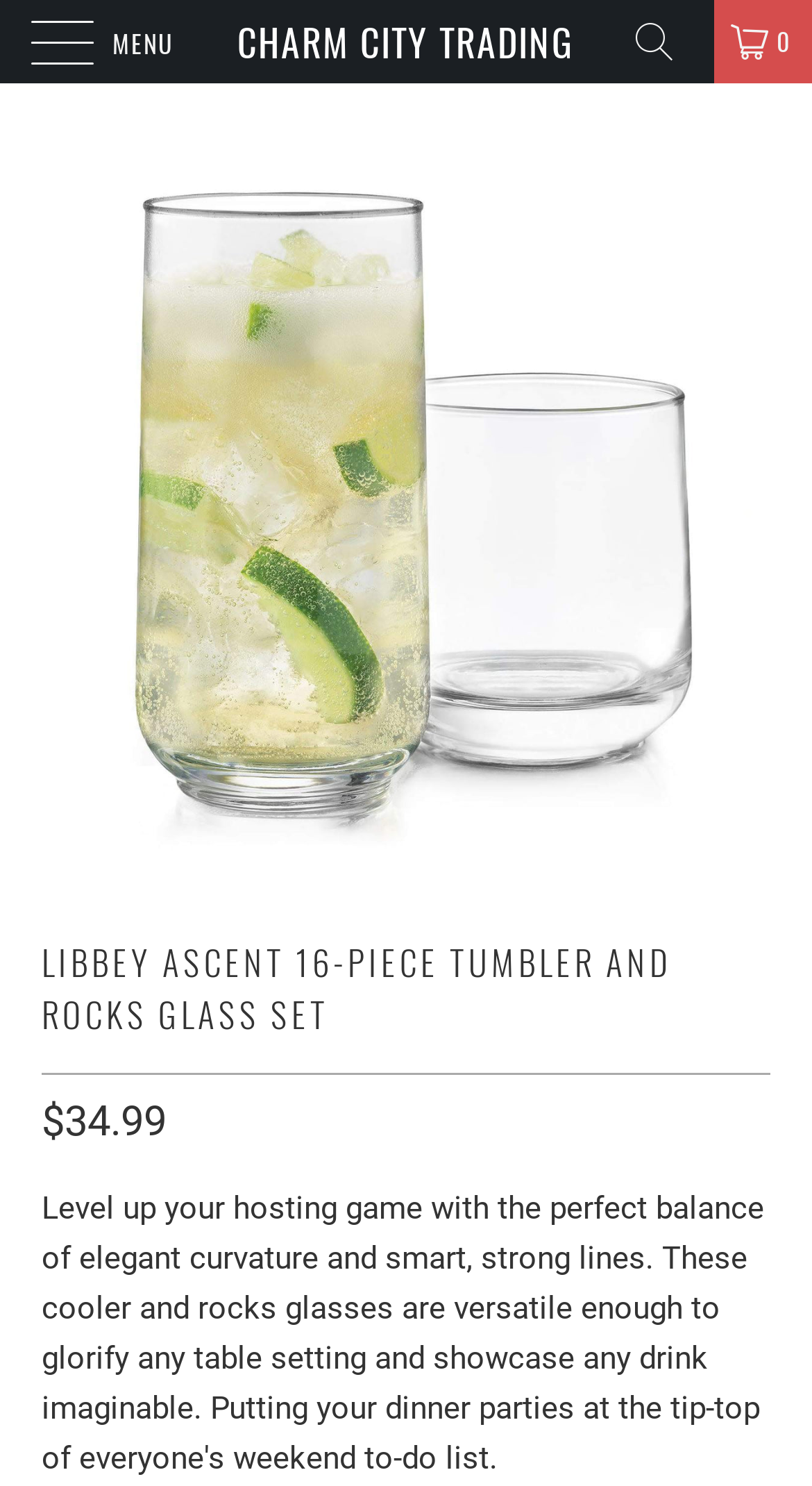How many pieces are in the product set?
Provide a fully detailed and comprehensive answer to the question.

I found the number of pieces by analyzing the product name 'Libbey Ascent 16-Piece Tumbler and Rocks Glass Set' and identifying the number '16'.